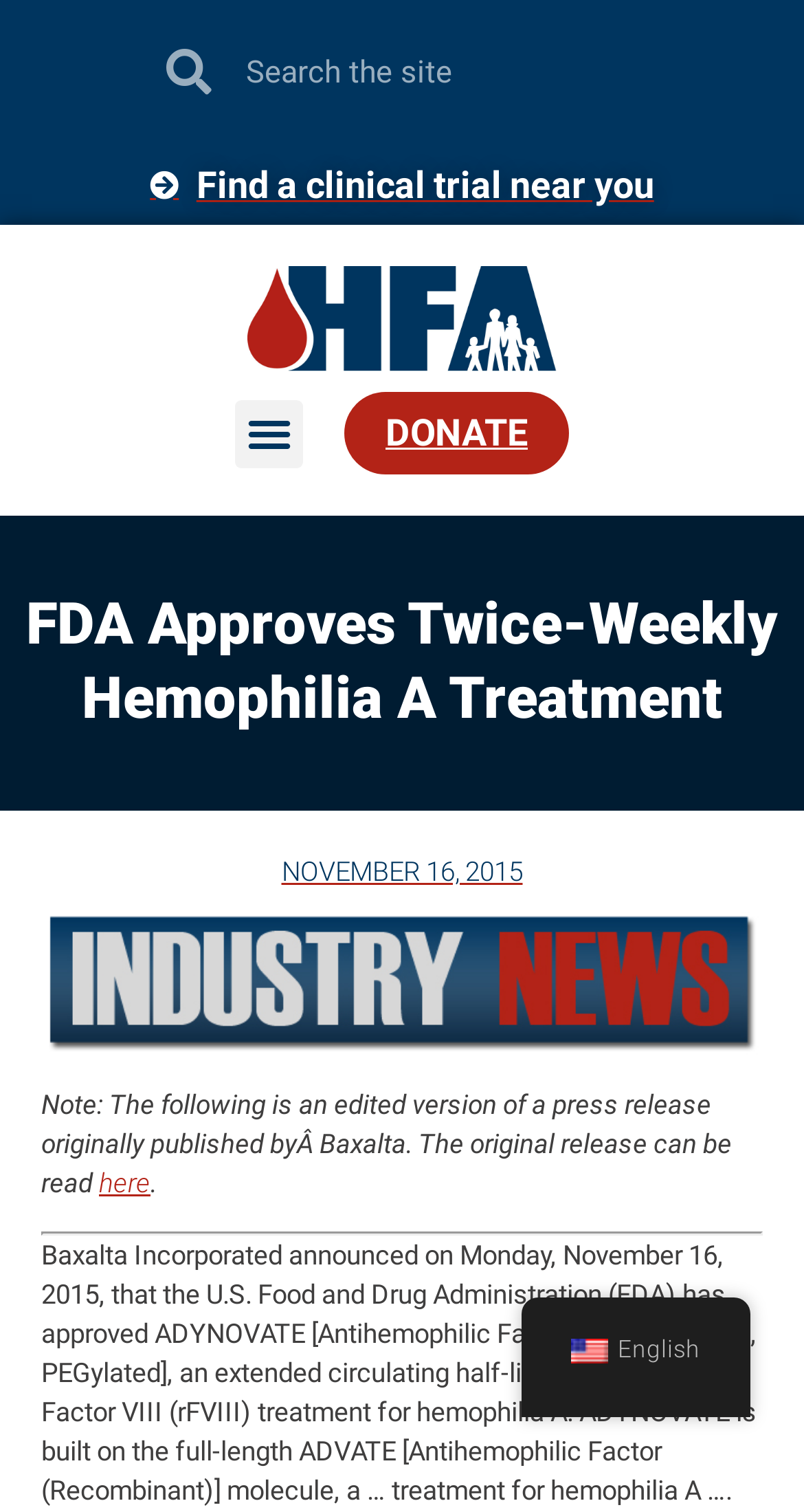Please identify the webpage's heading and generate its text content.

FDA Approves Twice-Weekly Hemophilia A Treatment